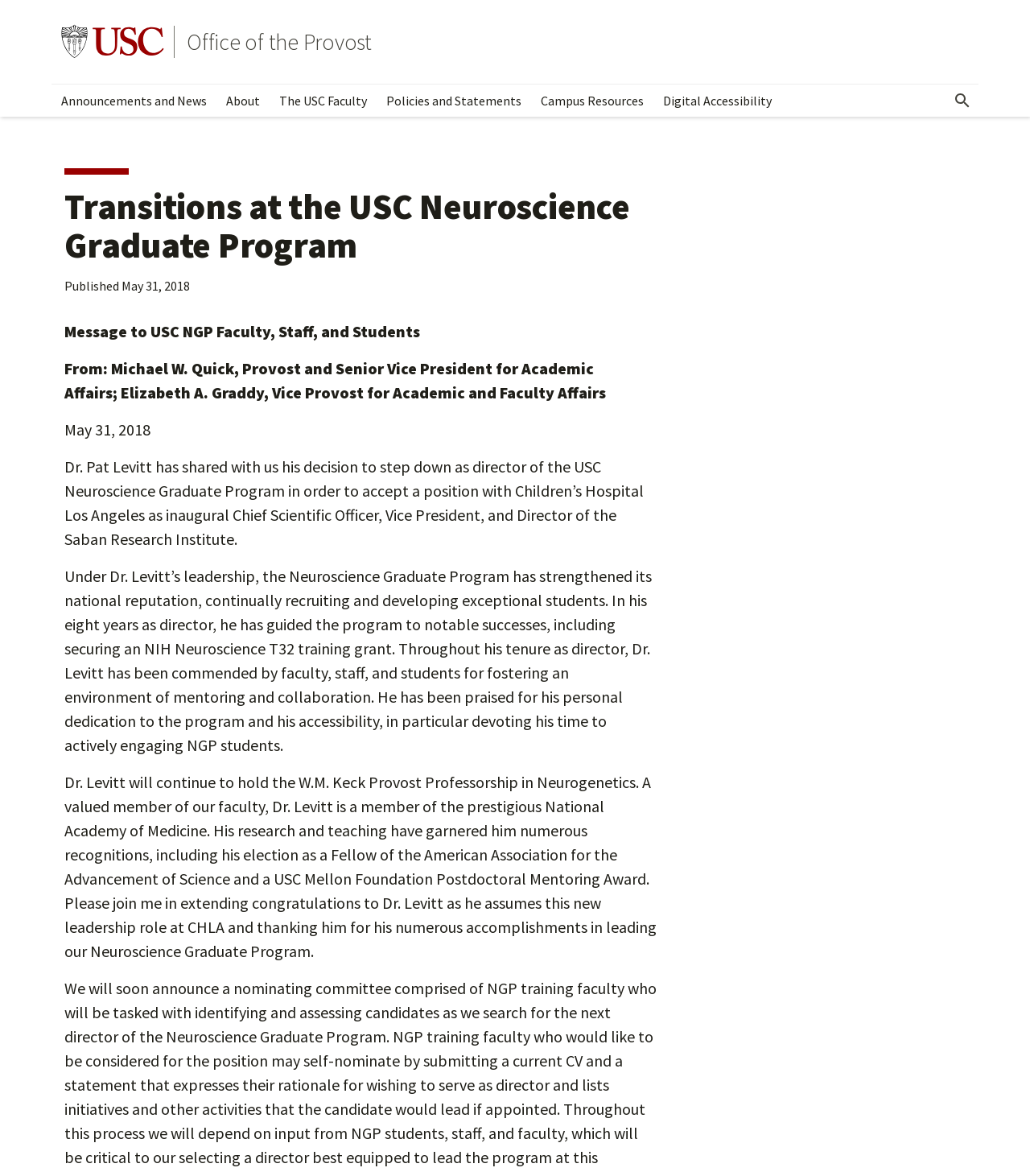Bounding box coordinates should be provided in the format (top-left x, top-left y, bottom-right x, bottom-right y) with all values between 0 and 1. Identify the bounding box for this UI element: Office of the Provost

[0.181, 0.023, 0.361, 0.048]